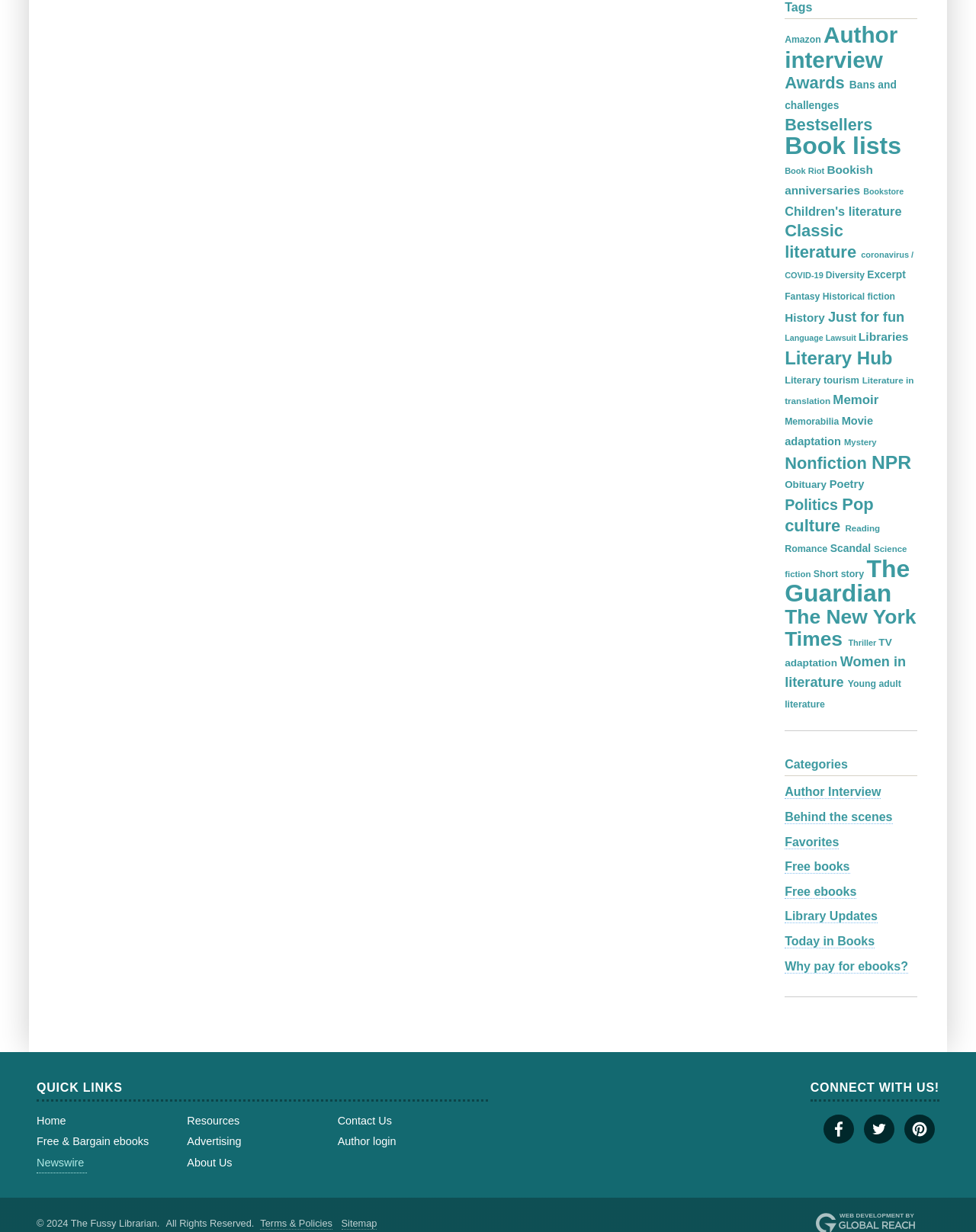What is the category of 'Children's literature'?
Using the screenshot, give a one-word or short phrase answer.

Link